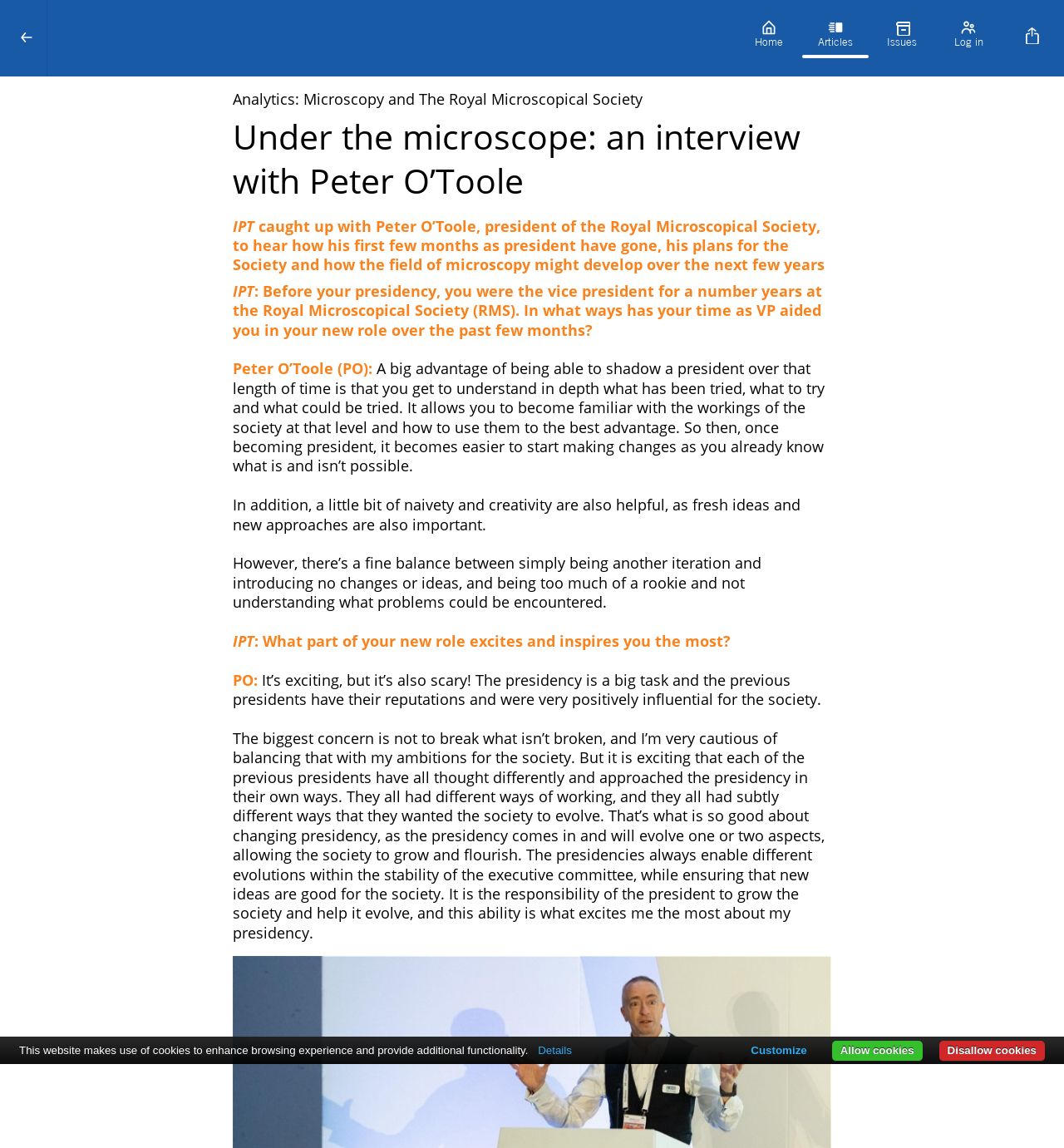Specify the bounding box coordinates of the region I need to click to perform the following instruction: "Click the Log in button". The coordinates must be four float numbers in the range of 0 to 1, i.e., [left, top, right, bottom].

[0.879, 0.01, 0.941, 0.056]